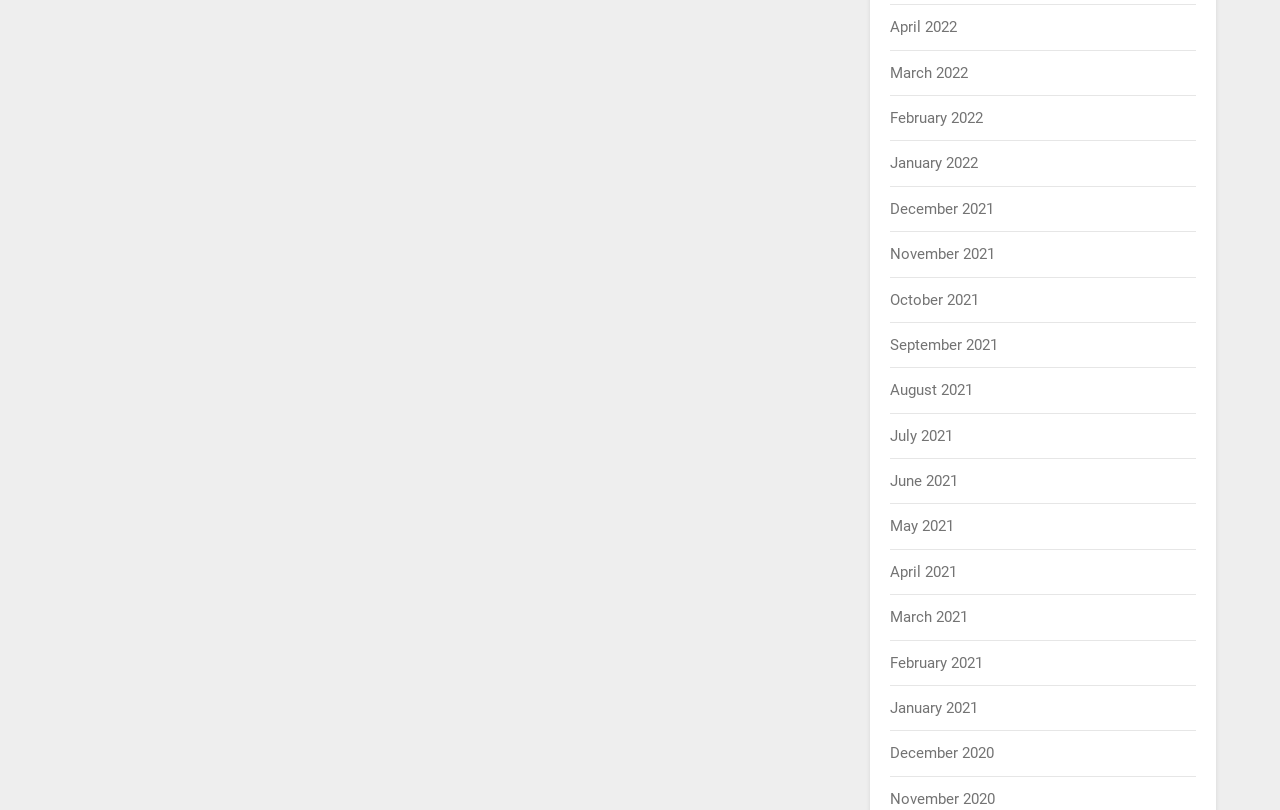How many links are there on the webpage?
Examine the screenshot and reply with a single word or phrase.

24